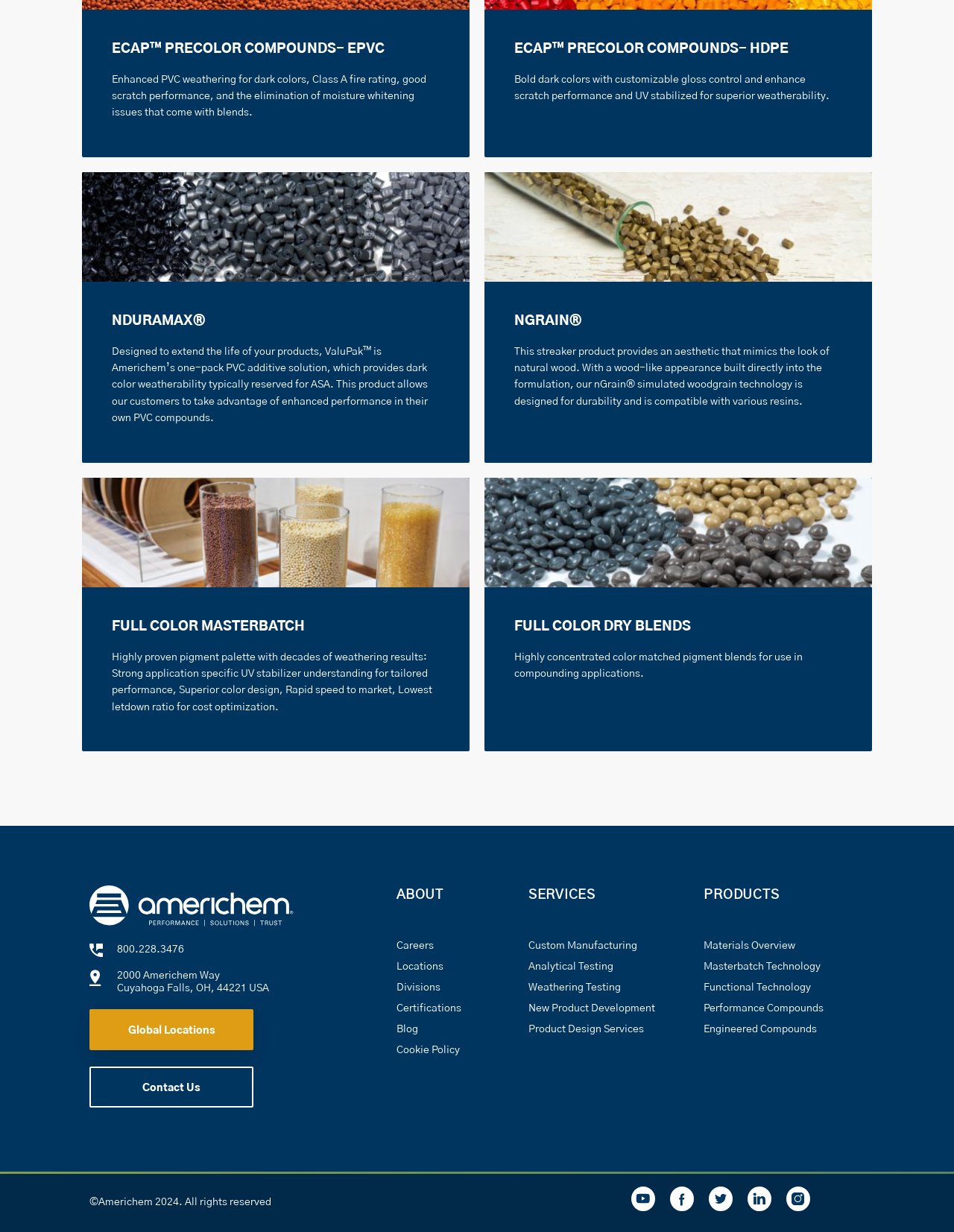Please determine the bounding box coordinates of the element to click on in order to accomplish the following task: "Explore Global Locations". Ensure the coordinates are four float numbers ranging from 0 to 1, i.e., [left, top, right, bottom].

[0.094, 0.819, 0.266, 0.852]